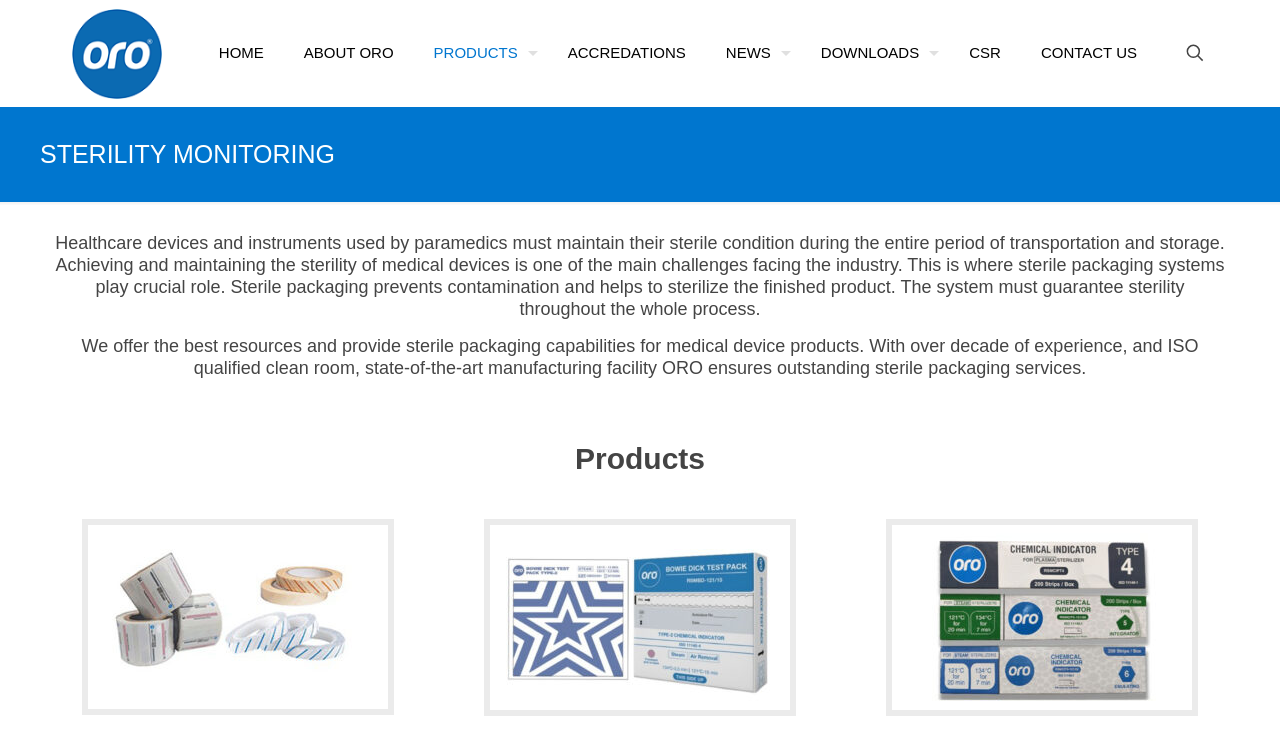Provide a thorough and detailed response to the question by examining the image: 
What is the main challenge facing the industry?

I read the text under the heading 'STERILITY MONITORING' and found that the main challenge facing the industry is achieving and maintaining the sterility of medical devices.